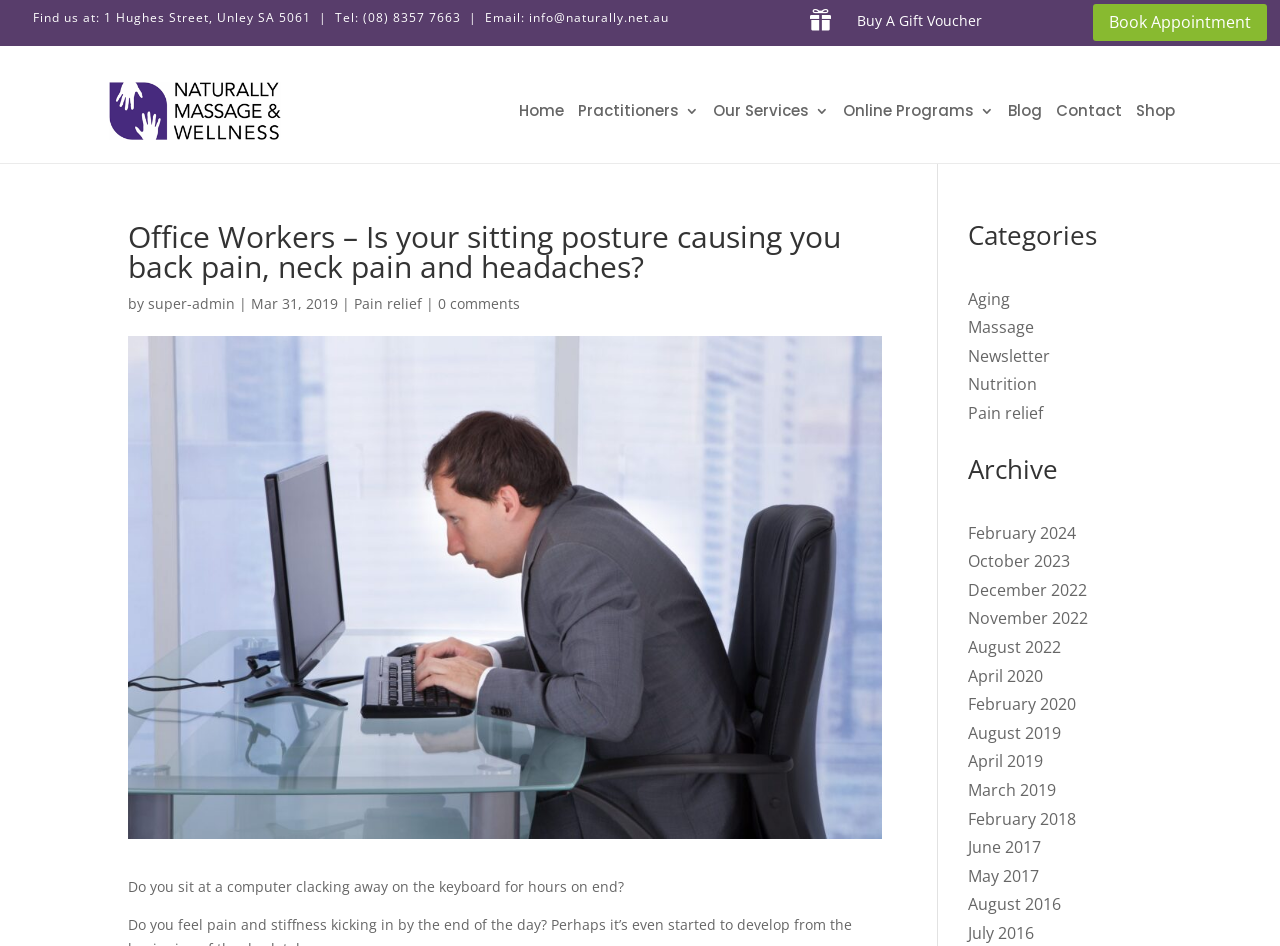Please identify the bounding box coordinates of the element that needs to be clicked to perform the following instruction: "Buy a gift voucher".

[0.67, 0.012, 0.767, 0.032]